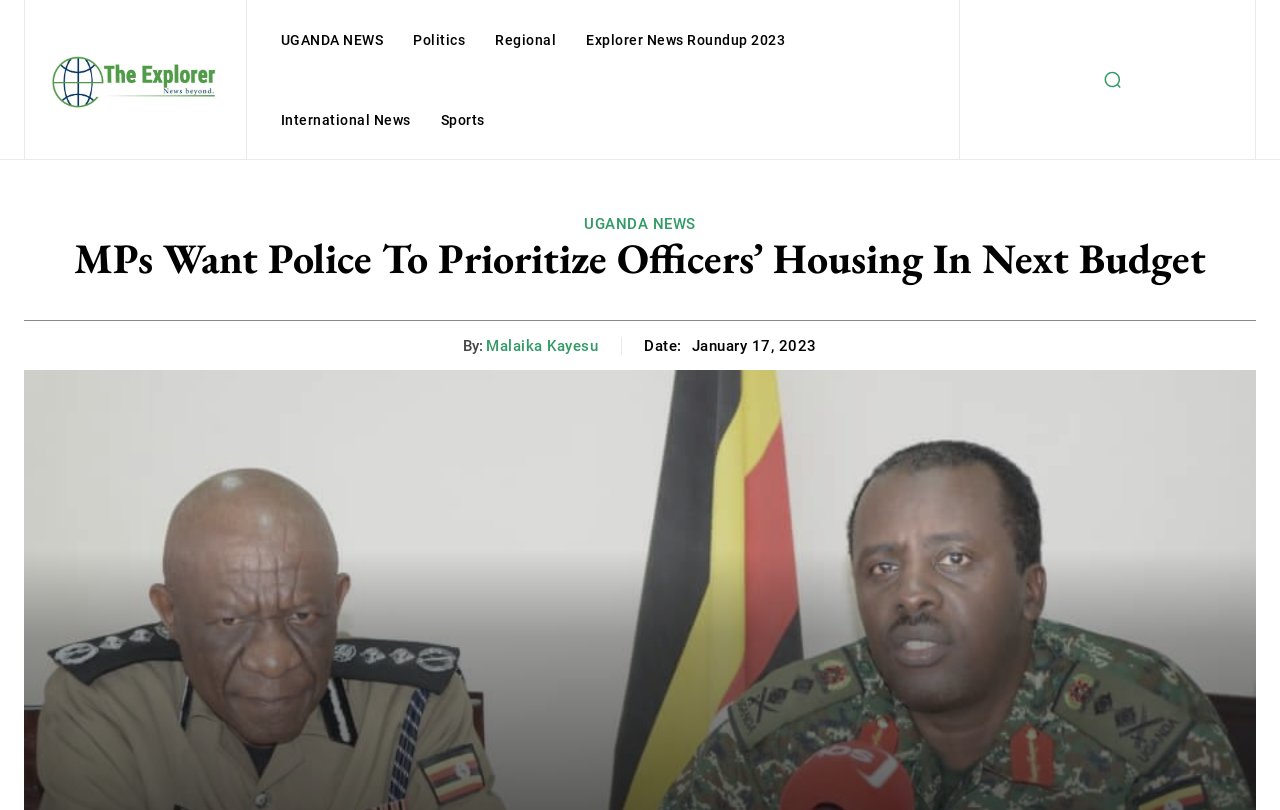Using the elements shown in the image, answer the question comprehensively: What is the category of news on the top left?

I looked at the top left section of the webpage and found a link with the text 'UGANDA NEWS', which suggests that it is a category of news.